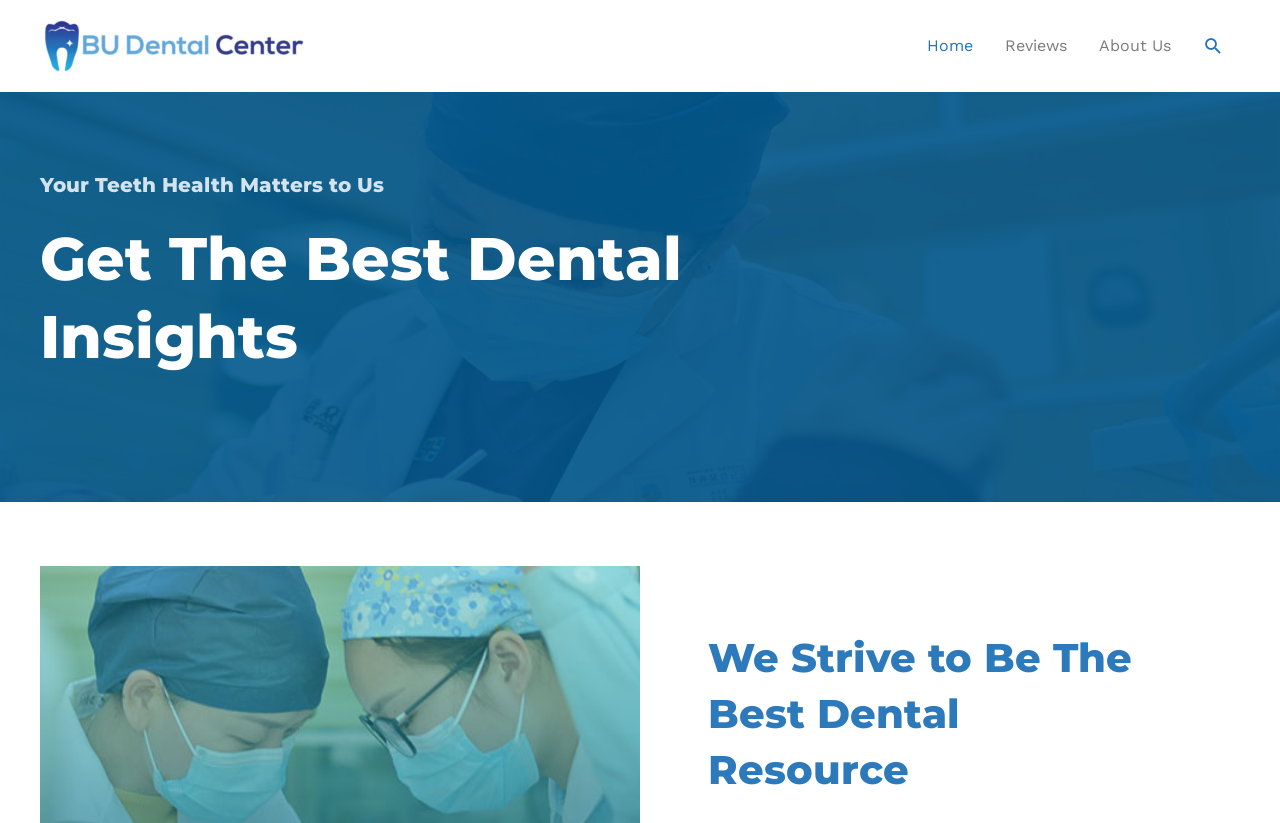Using the image as a reference, answer the following question in as much detail as possible:
How many navigation links are there?

There are three navigation links: 'Home', 'Reviews', and 'About Us', which can be found in the top-right corner of the webpage.